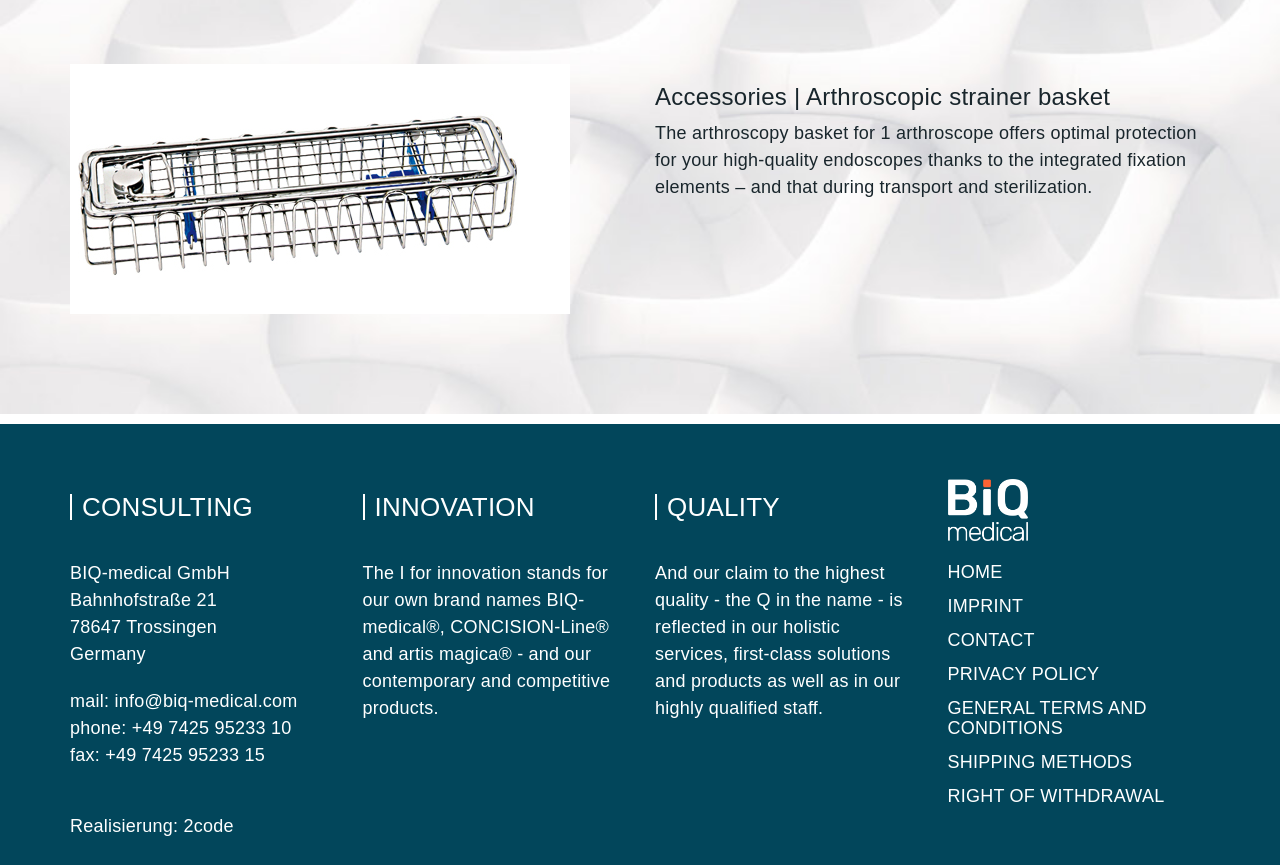Reply to the question with a single word or phrase:
What is the purpose of the arthroscopy basket?

Optimal protection for endoscopes